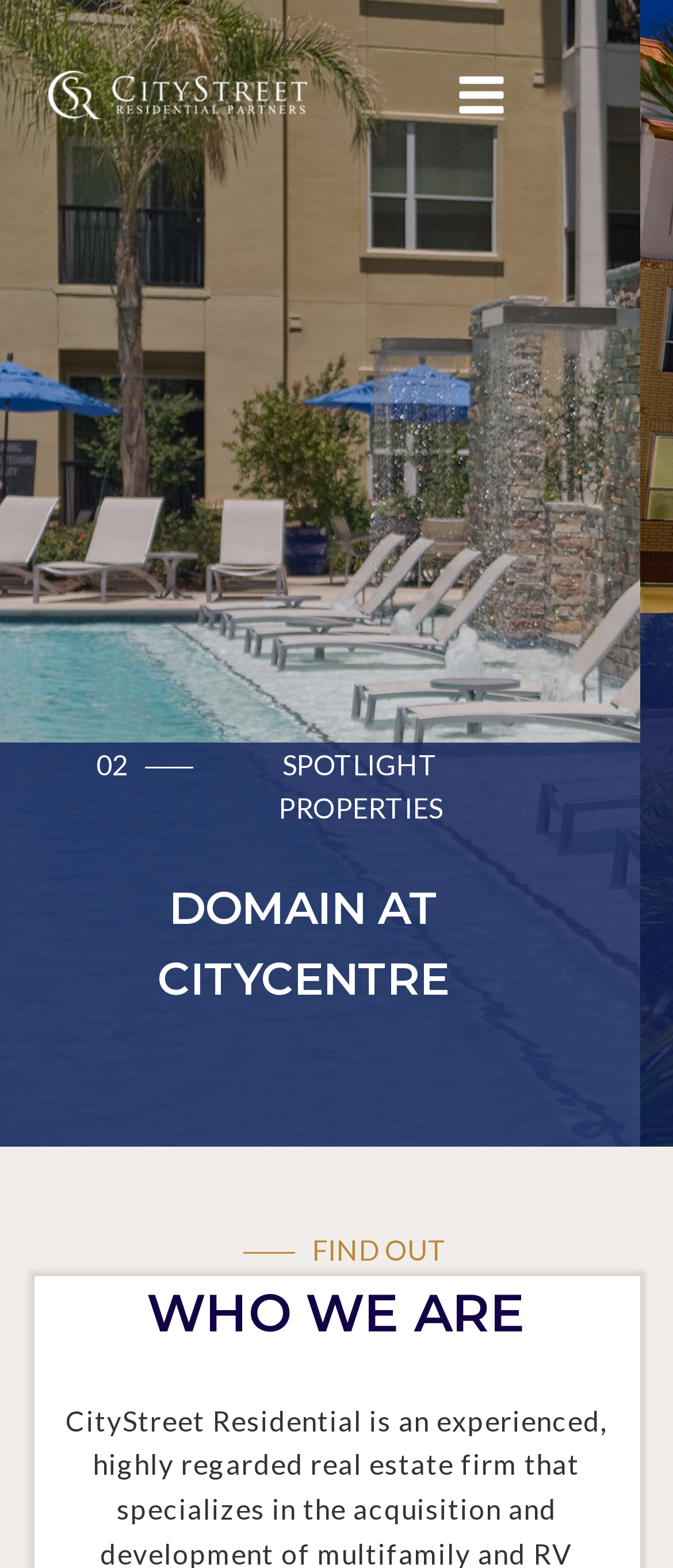What is the section about below the spotlight properties?
Please respond to the question thoroughly and include all relevant details.

The heading 'WHO WE ARE' suggests that the section below the spotlight properties is about the company, providing information about its background, mission, or values.